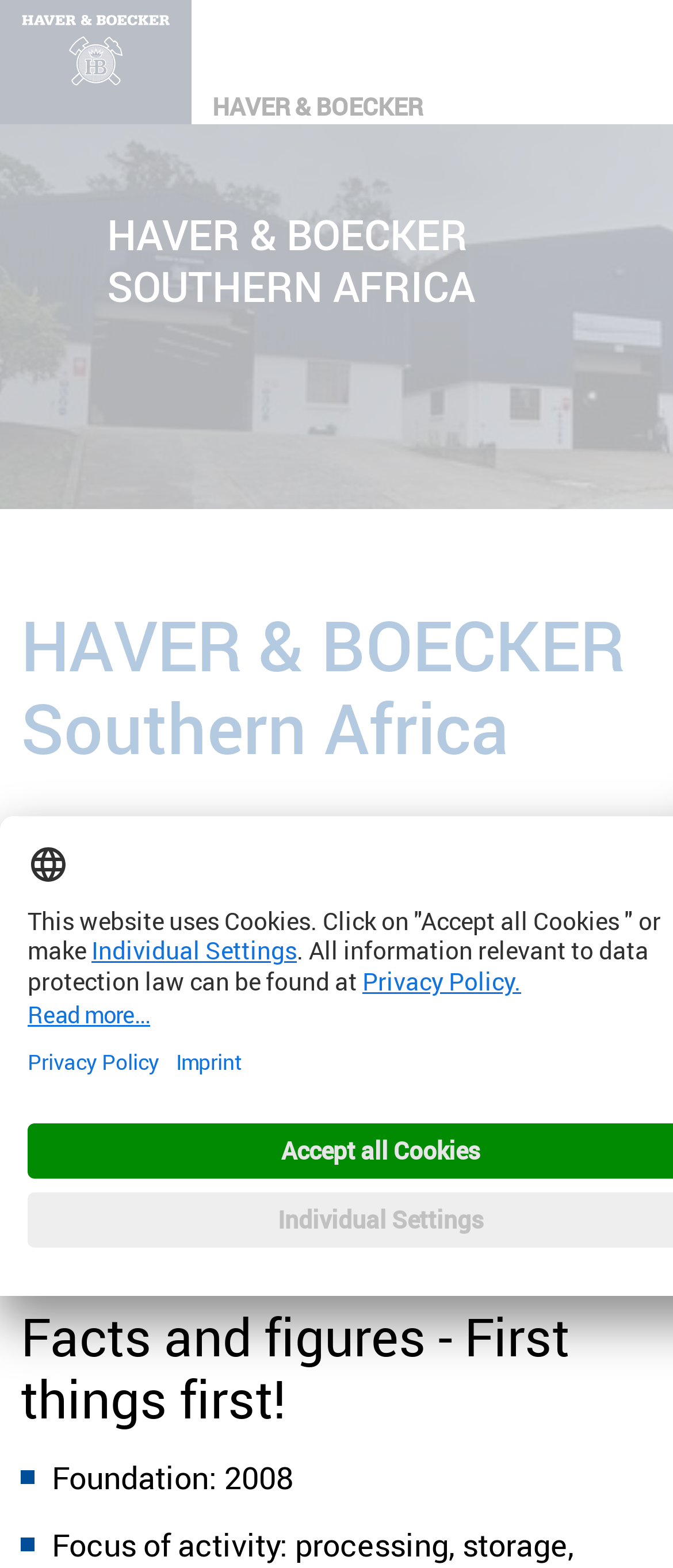Provide your answer in a single word or phrase: 
What is the relation between Haver & Boecker Southern Africa and HAVER & BOECKER?

Subsidiary